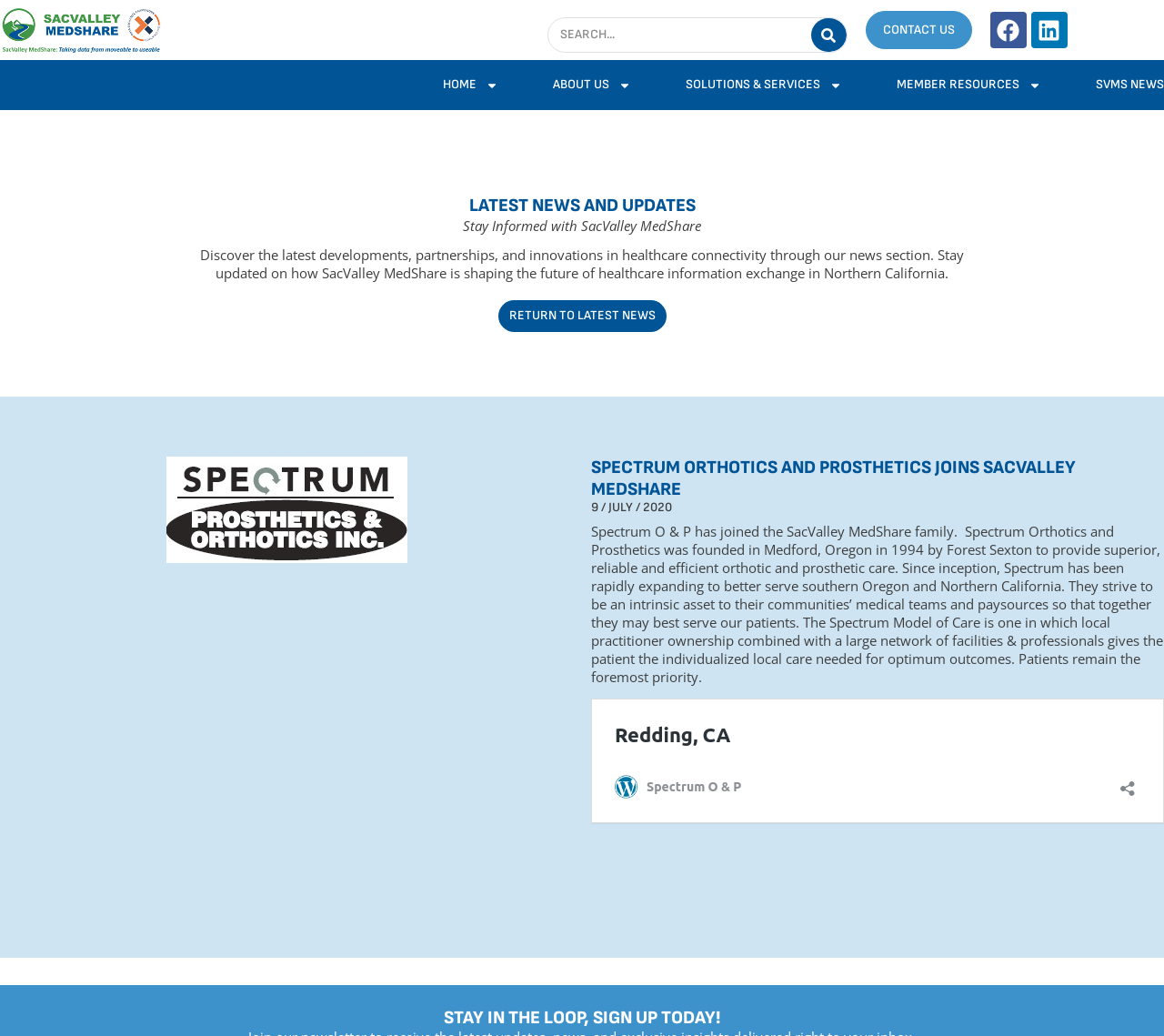What is the purpose of Spectrum Orthotics and Prosthetics?
Provide a short answer using one word or a brief phrase based on the image.

Provide superior, reliable and efficient care